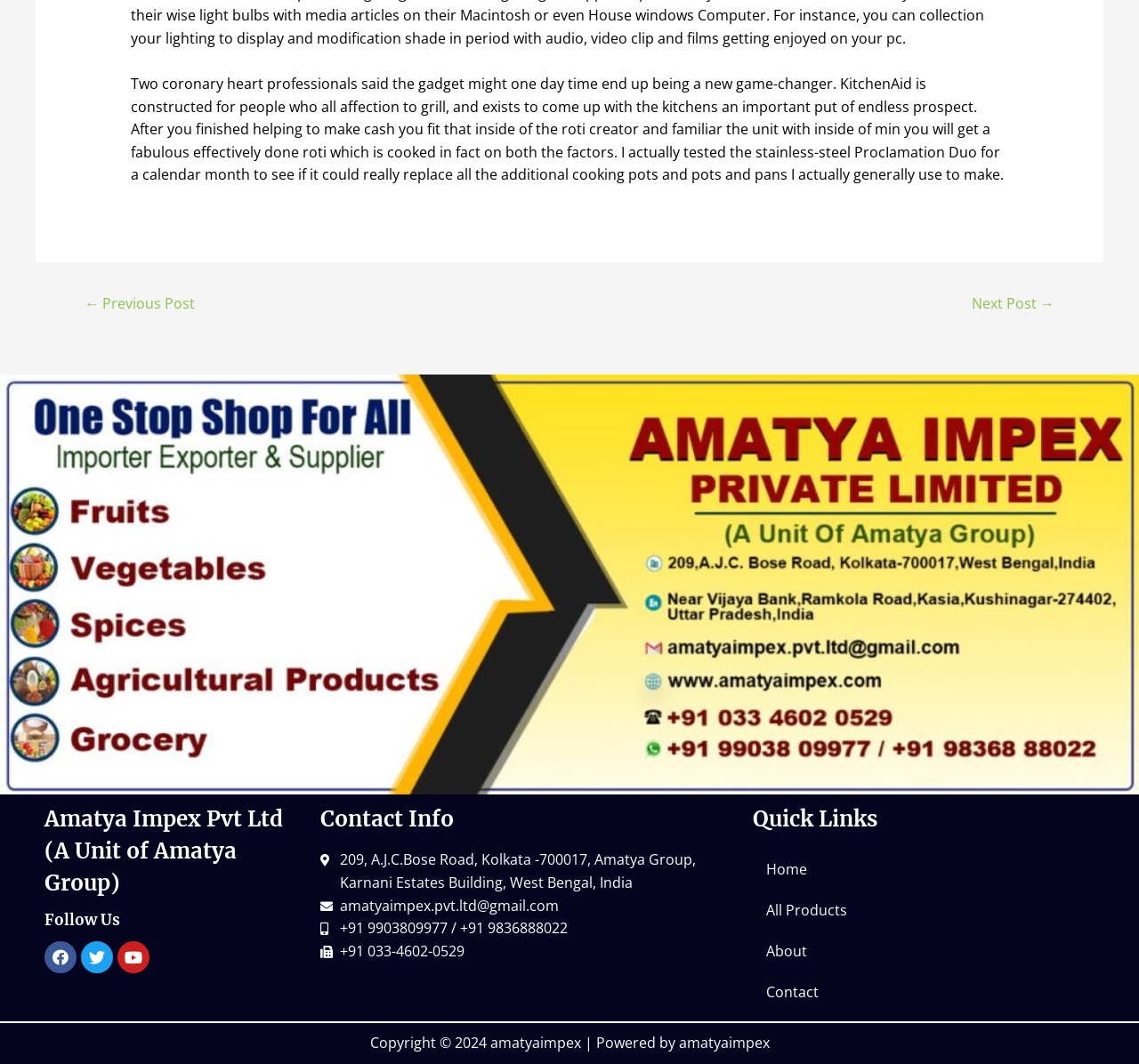Please respond to the question using a single word or phrase:
What are the quick links provided on the webpage?

Home, All Products, About, Contact